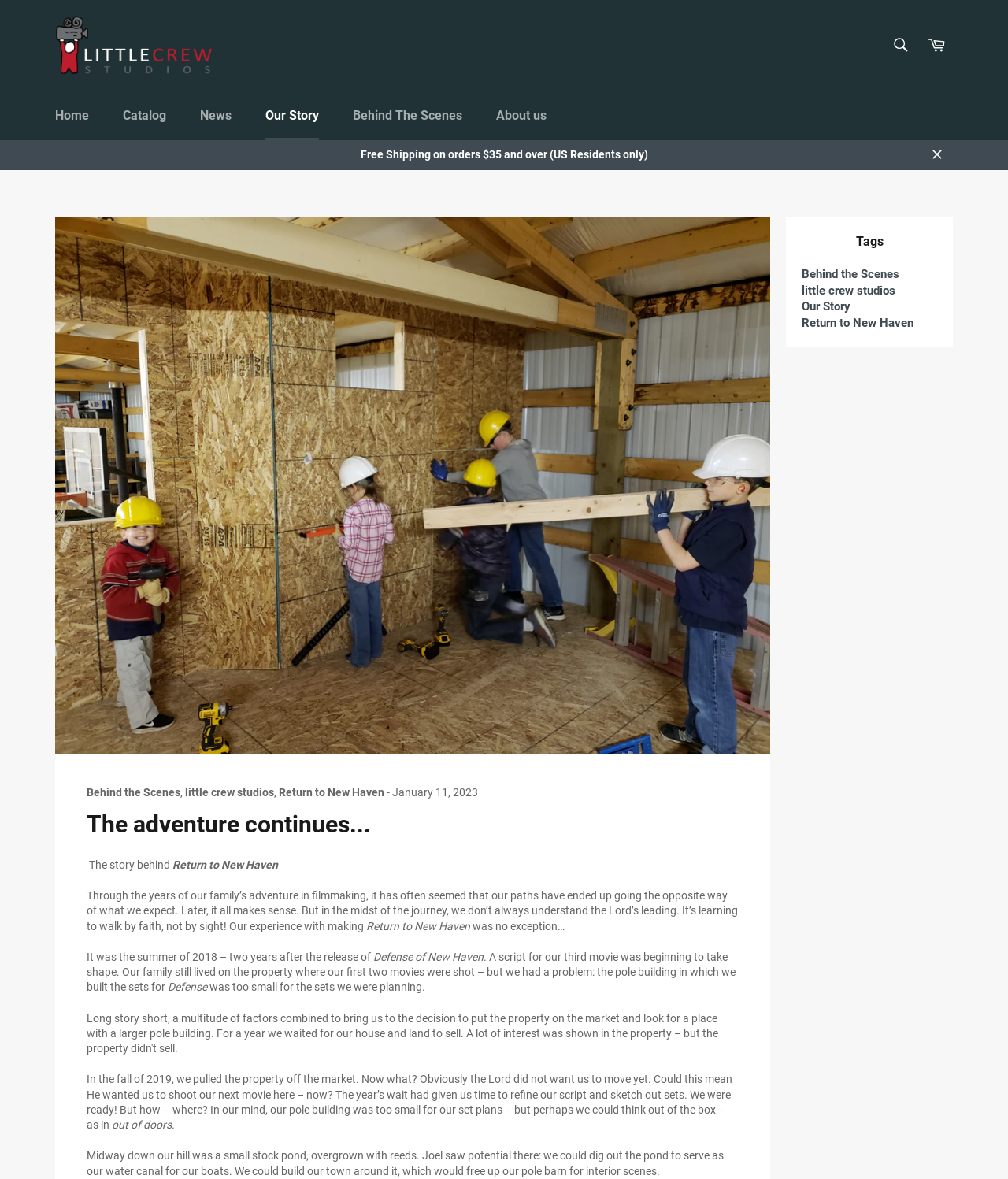Please identify the bounding box coordinates of the element that needs to be clicked to execute the following command: "Explore Behind The Scenes". Provide the bounding box using four float numbers between 0 and 1, formatted as [left, top, right, bottom].

[0.334, 0.077, 0.474, 0.119]